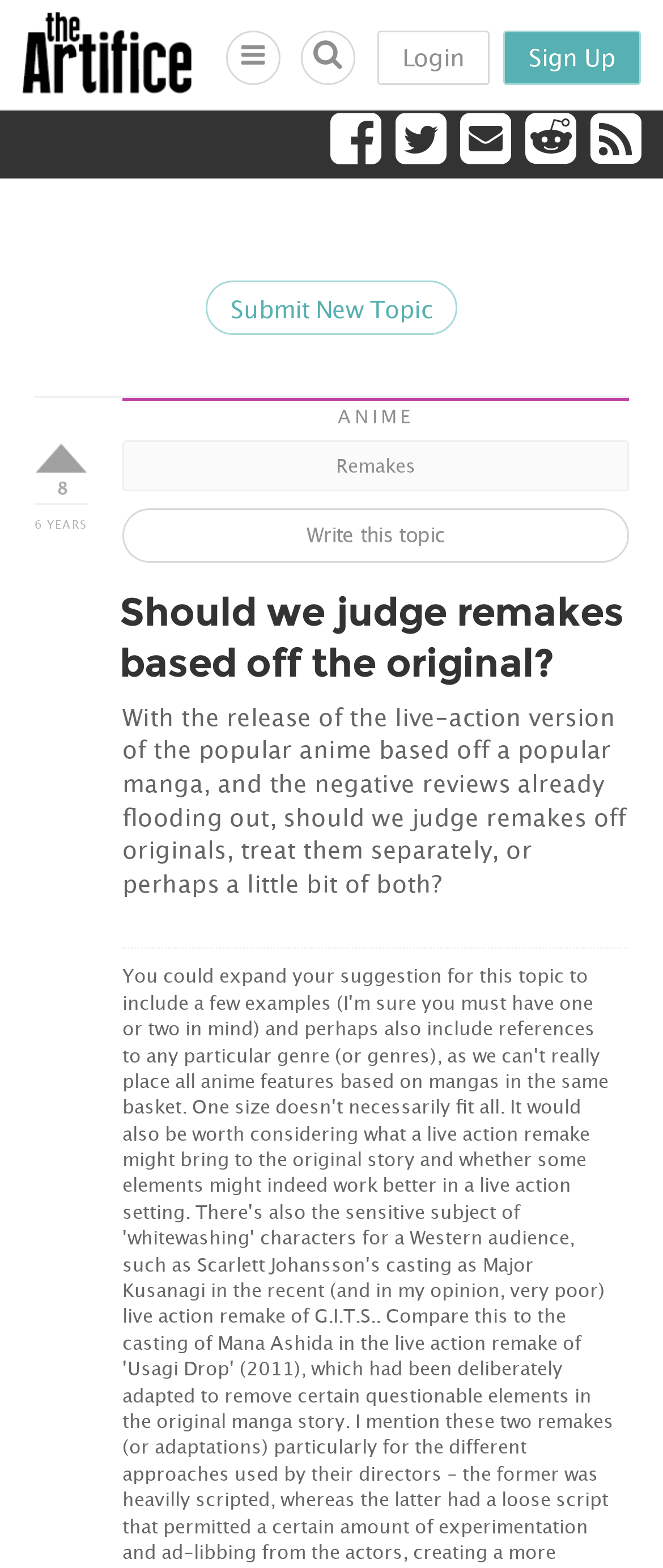Reply to the question with a single word or phrase:
What is the purpose of the button 'Submit New Topic'?

To submit a new topic